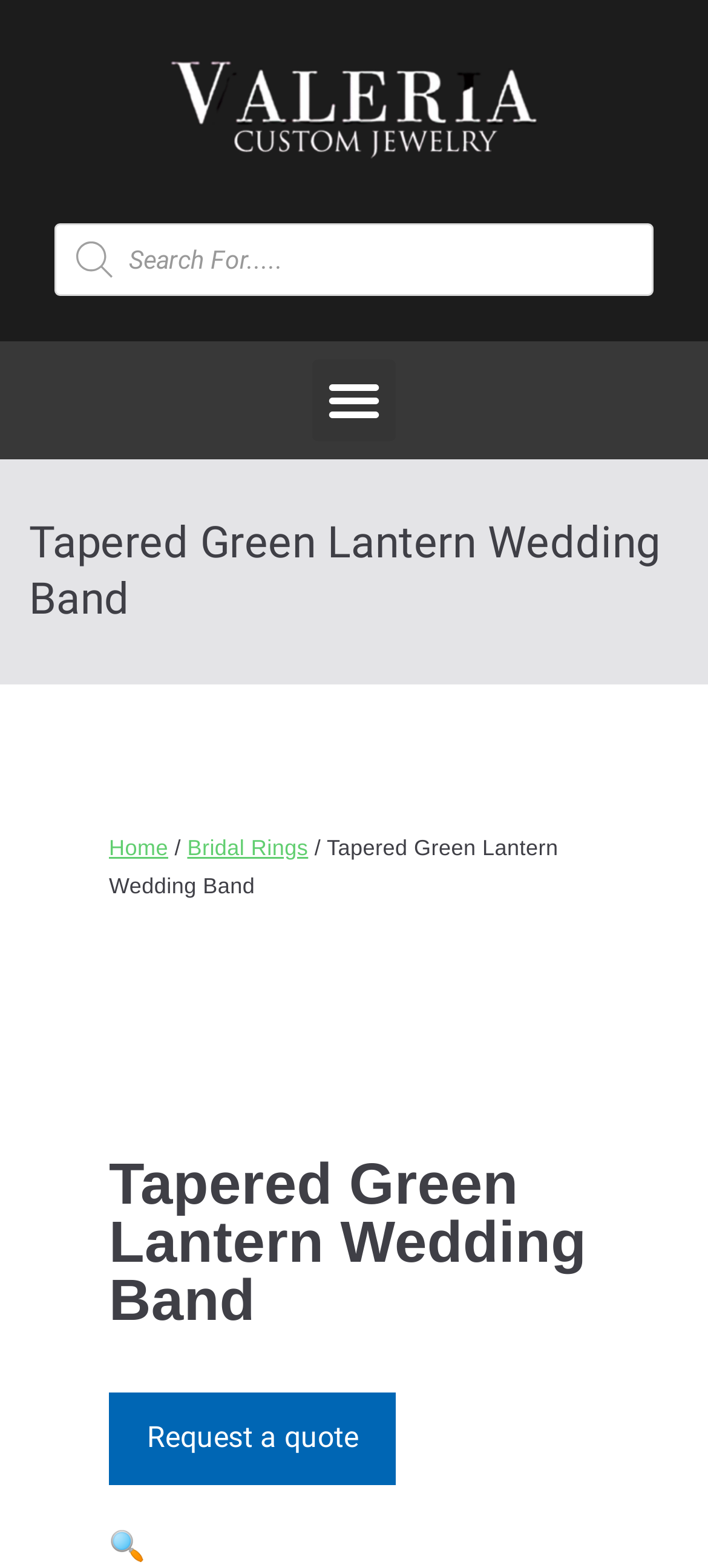Describe all the key features and sections of the webpage thoroughly.

The webpage is about Green Lantern Wedding Rings, with a prominent logo of Valeria Custom Jewelry at the top left corner. Below the logo, there is a search bar with a magnifying glass icon, allowing users to search for products. 

To the right of the search bar, there is a menu toggle button. 

The main content of the webpage is divided into sections. At the top, there is a heading that reads "Tapered Green Lantern Wedding Band". Below this heading, there is a breadcrumb navigation menu that shows the path "Home / Bridal Rings / Tapered Green Lantern Wedding Band". 

Further down, there is another heading with the same text "Tapered Green Lantern Wedding Band". Below this, there is a call-to-action link to "Request a quote".